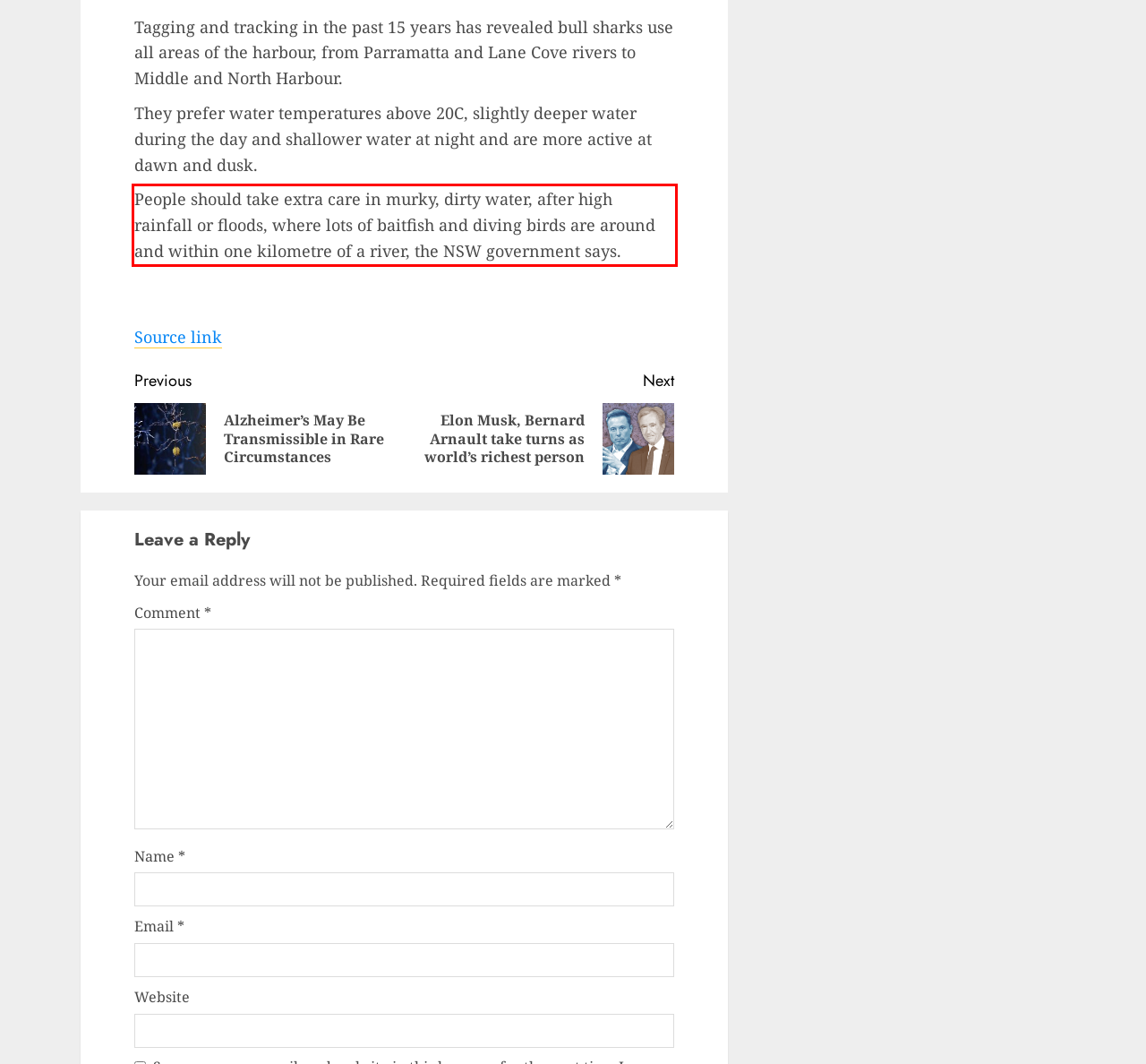Extract and provide the text found inside the red rectangle in the screenshot of the webpage.

People should take extra care in murky, dirty water, after high rainfall or floods, where lots of baitfish and diving birds are around and within one kilometre of a river, the NSW government says.